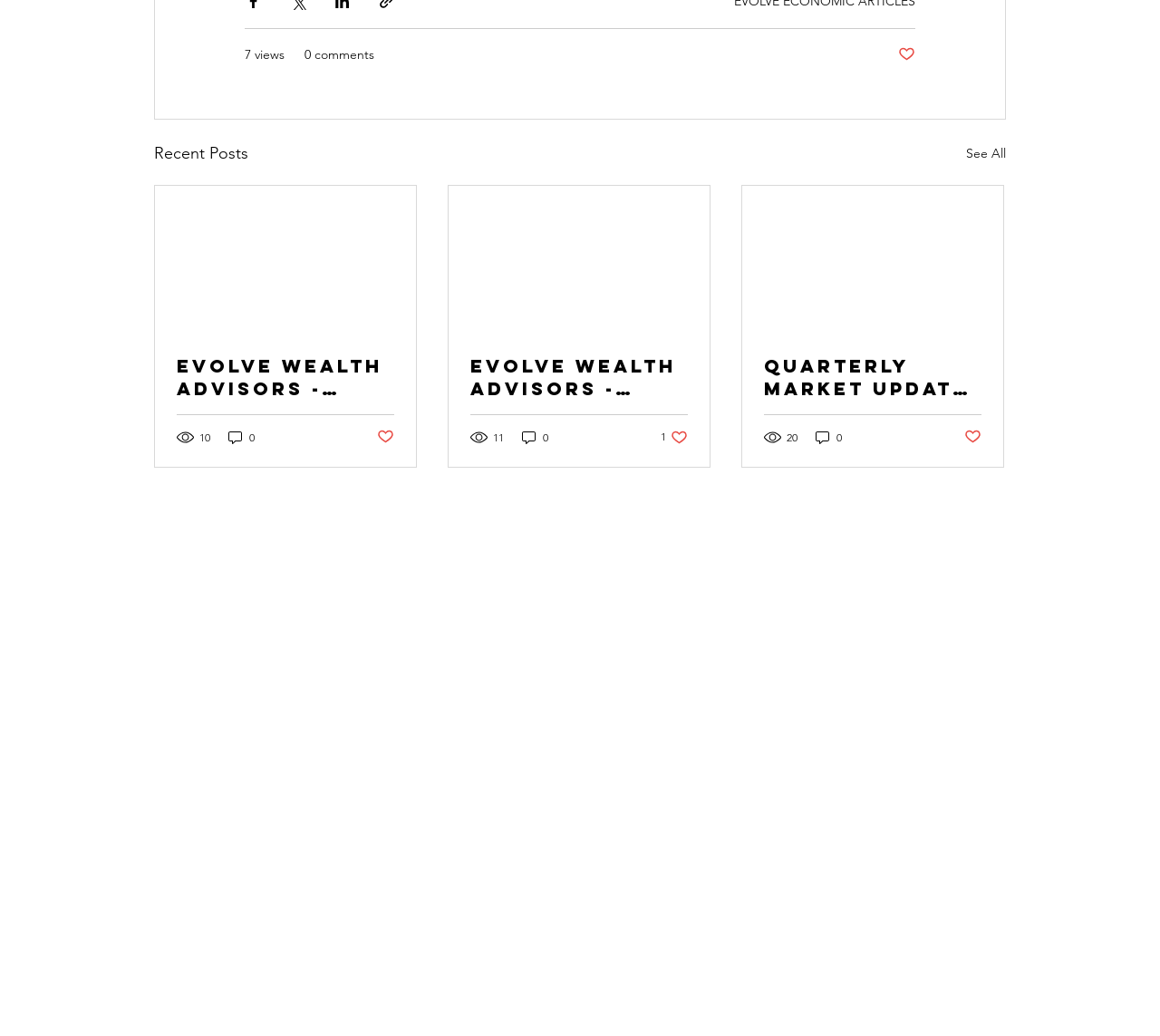Provide the bounding box coordinates of the HTML element described by the text: "10". The coordinates should be in the format [left, top, right, bottom] with values between 0 and 1.

[0.152, 0.413, 0.183, 0.43]